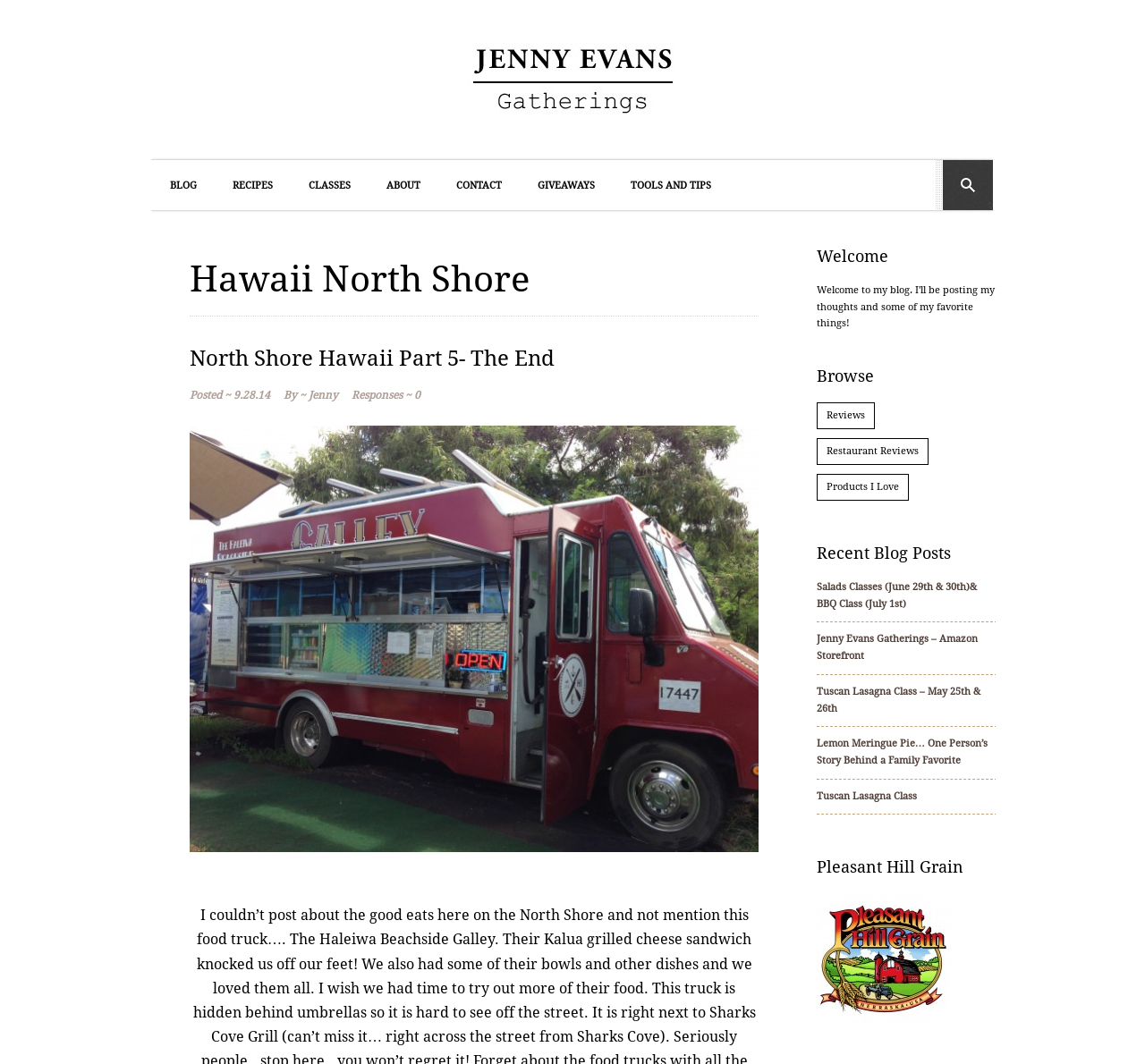What is the category of the blog post 'Salads Classes (June 29th & 30th)& BBQ Class (July 1st)'?
Examine the screenshot and reply with a single word or phrase.

Recent Blog Posts